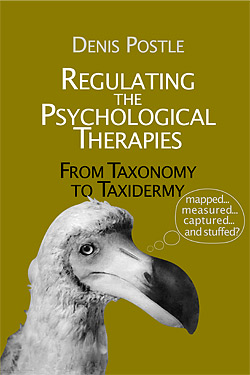Please provide a one-word or phrase answer to the question: 
What is the tone of the book cover design?

Quirky yet serious